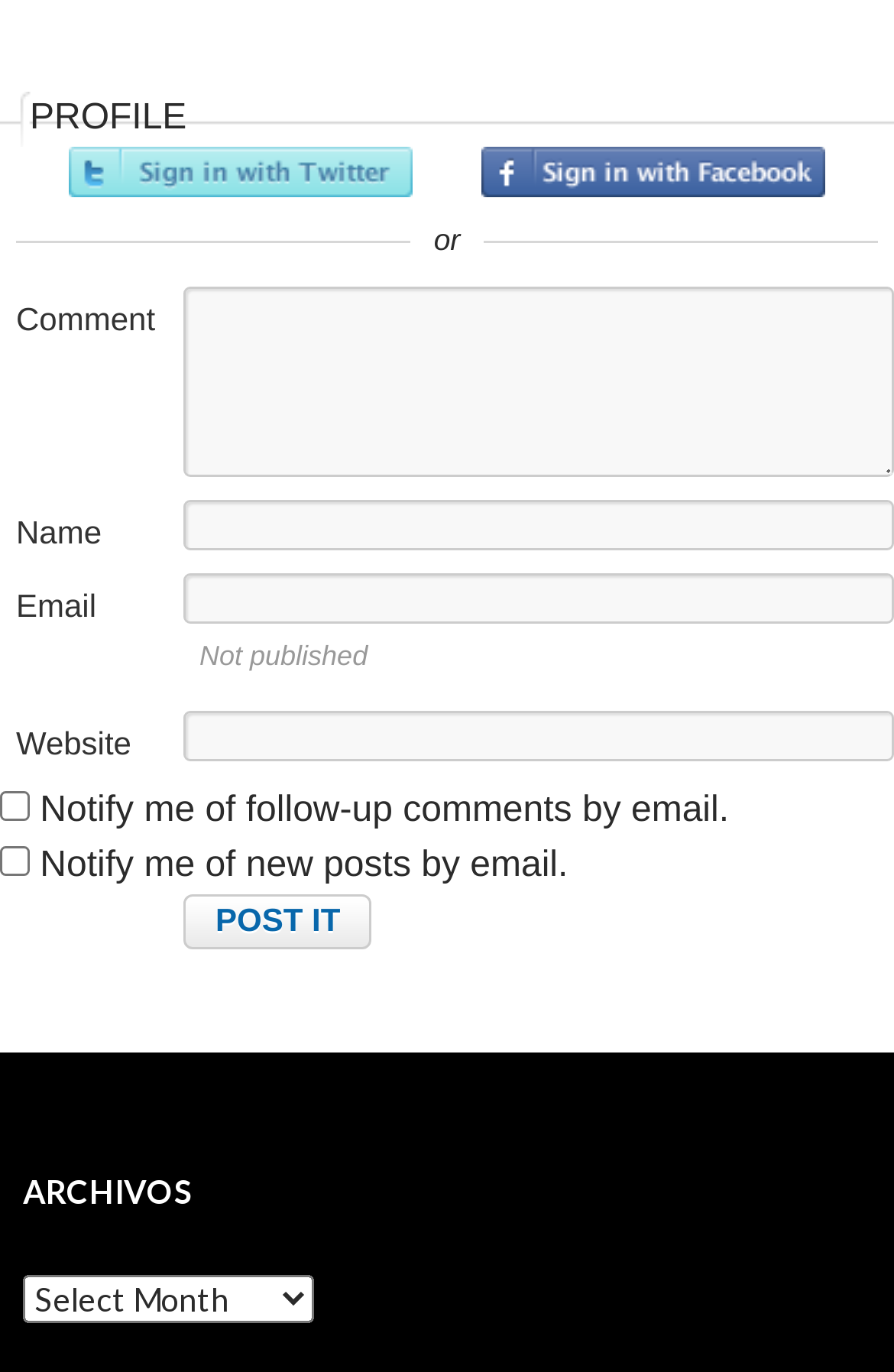Please find the bounding box for the UI component described as follows: "Sign in with Facebook".

[0.538, 0.108, 0.923, 0.144]